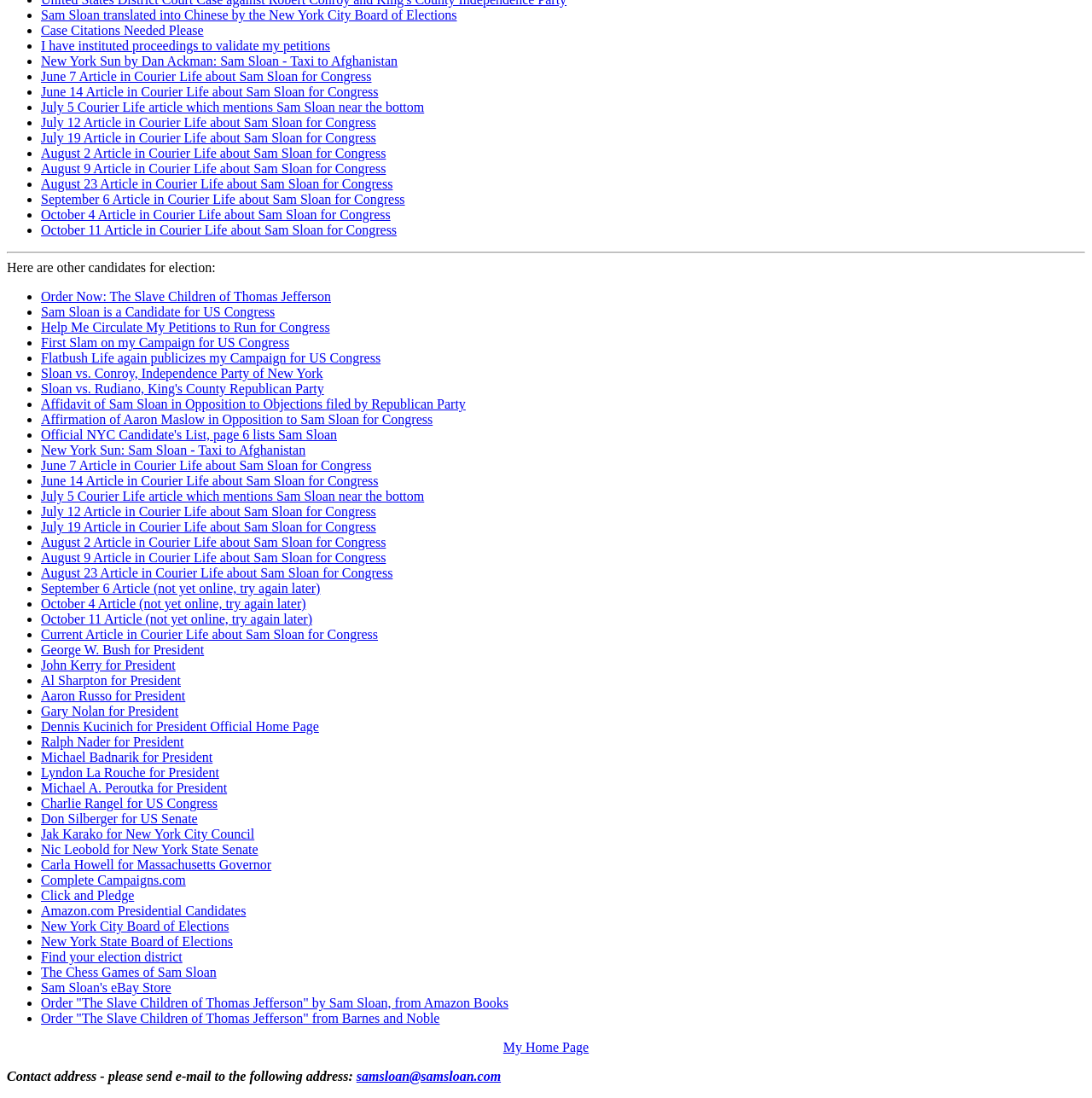Given the element description Al Sharpton for President, identify the bounding box coordinates for the UI element on the webpage screenshot. The format should be (top-left x, top-left y, bottom-right x, bottom-right y), with values between 0 and 1.

[0.038, 0.613, 0.166, 0.626]